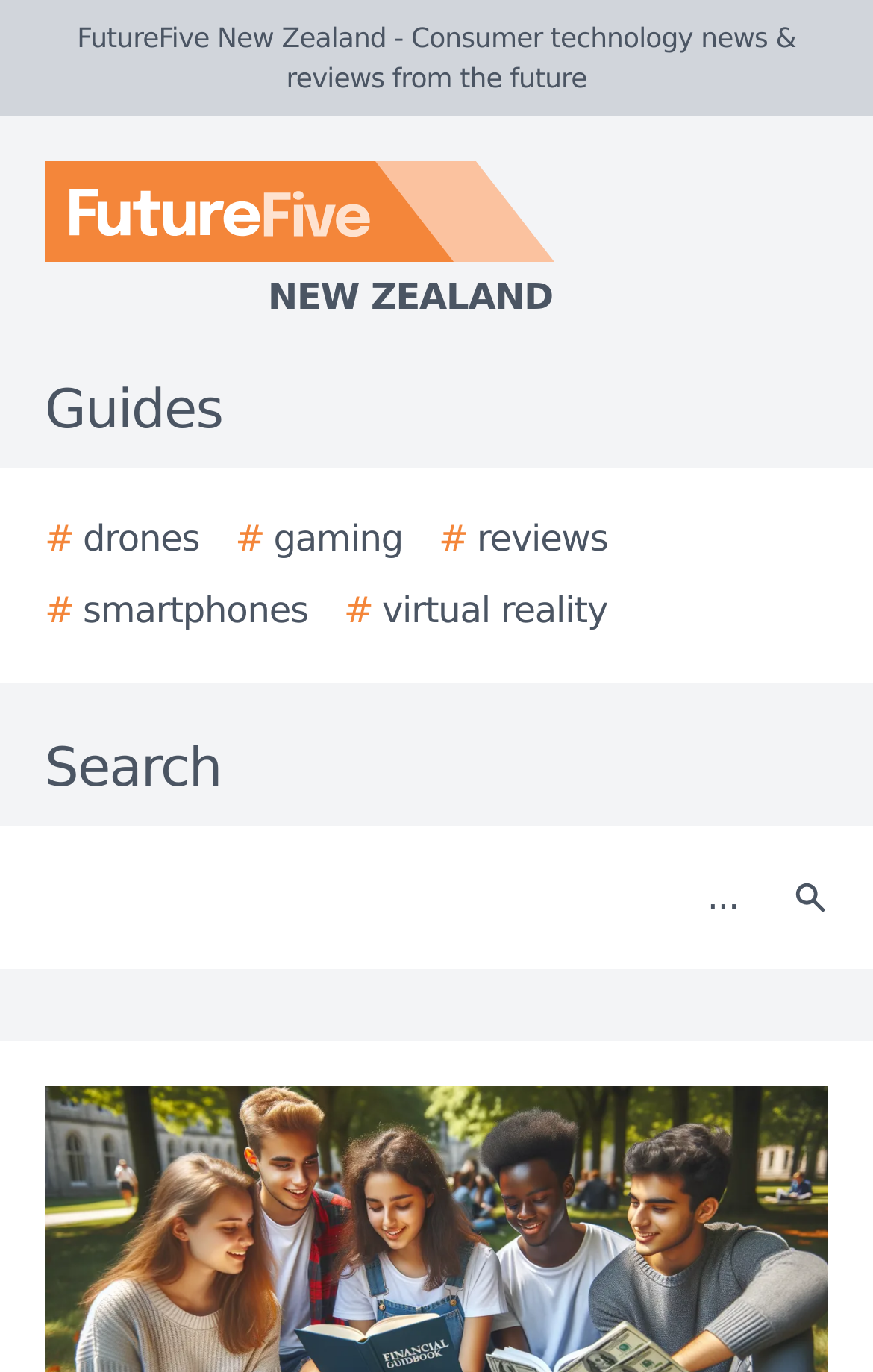Answer briefly with one word or phrase:
What is the logo of FutureFive New Zealand?

FutureFive New Zealand logo